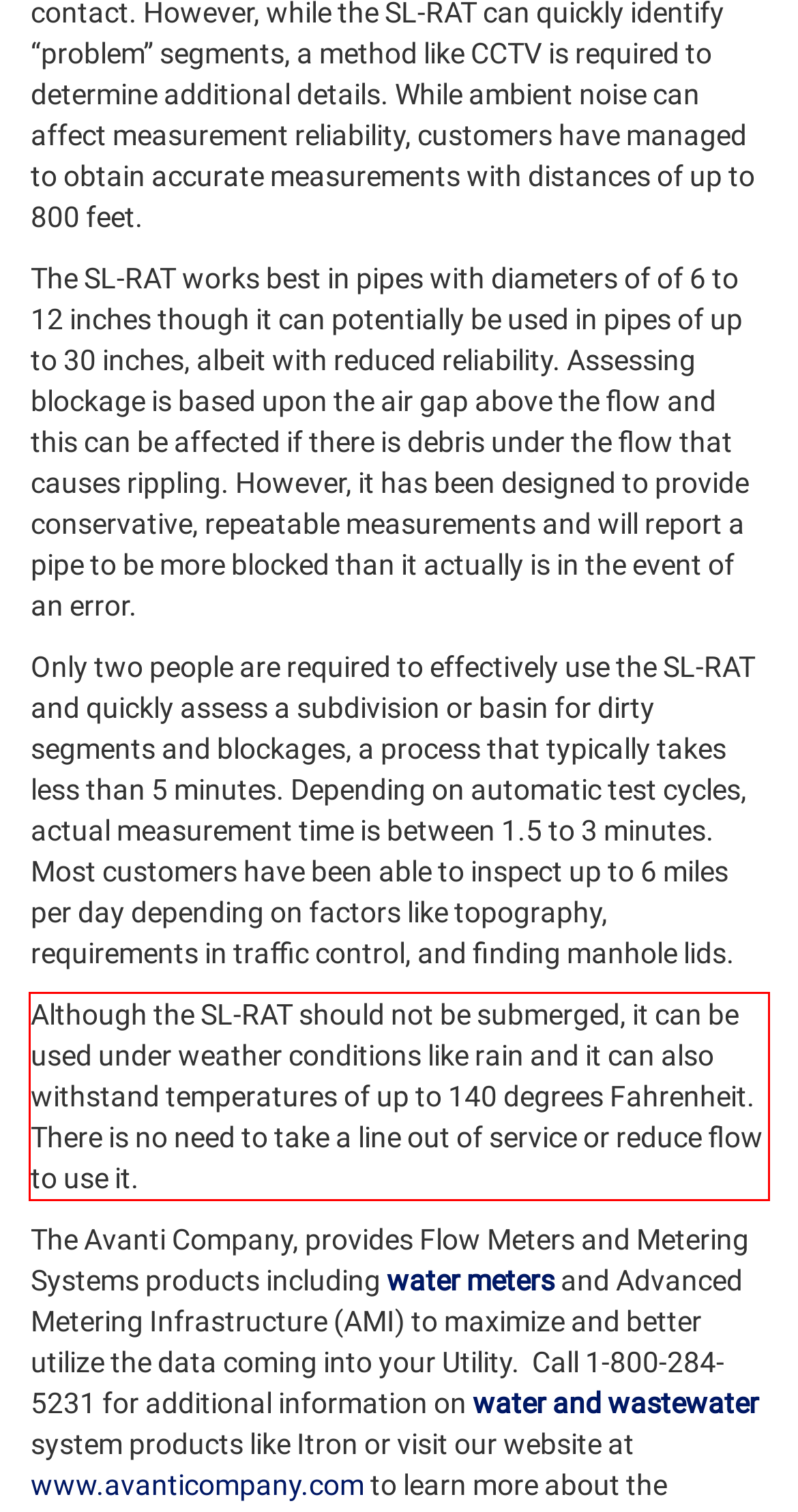Given a screenshot of a webpage with a red bounding box, please identify and retrieve the text inside the red rectangle.

Although the SL-RAT should not be submerged, it can be used under weather conditions like rain and it can also withstand temperatures of up to 140 degrees Fahrenheit. There is no need to take a line out of service or reduce flow to use it.